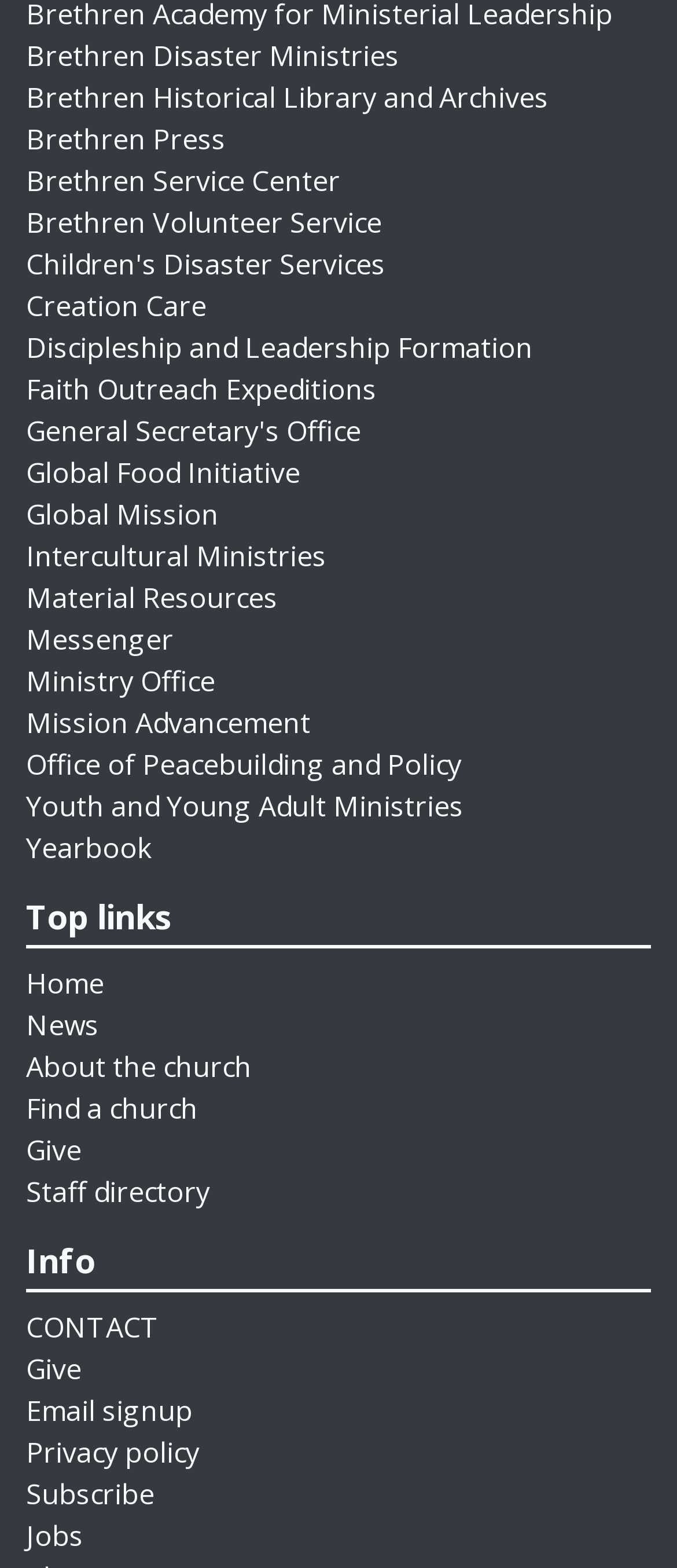Based on the element description "Global Mission", predict the bounding box coordinates of the UI element.

[0.038, 0.316, 0.323, 0.34]